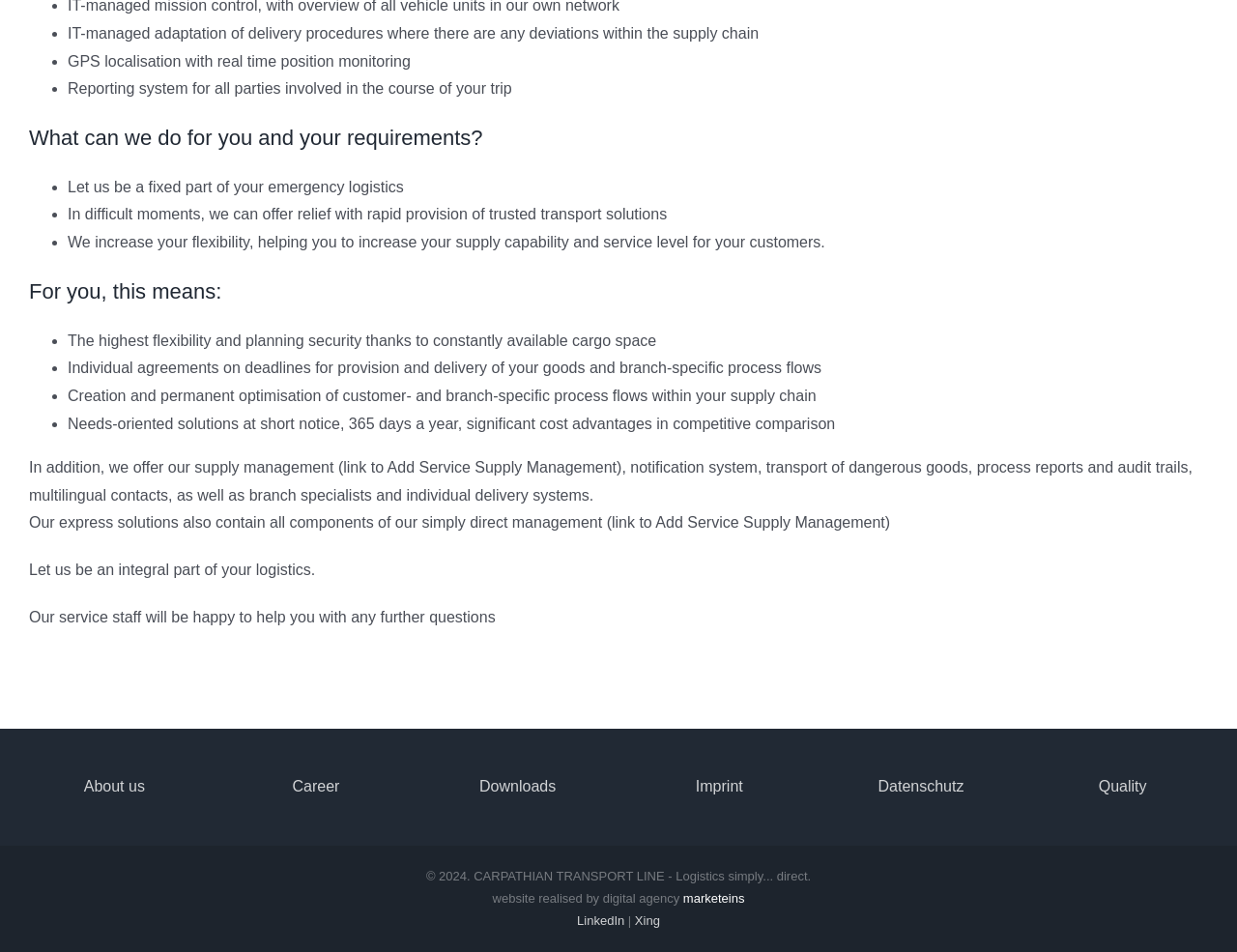Locate the bounding box coordinates of the area to click to fulfill this instruction: "Click on 'Datenschutz'". The bounding box should be presented as four float numbers between 0 and 1, in the order [left, top, right, bottom].

[0.71, 0.817, 0.779, 0.834]